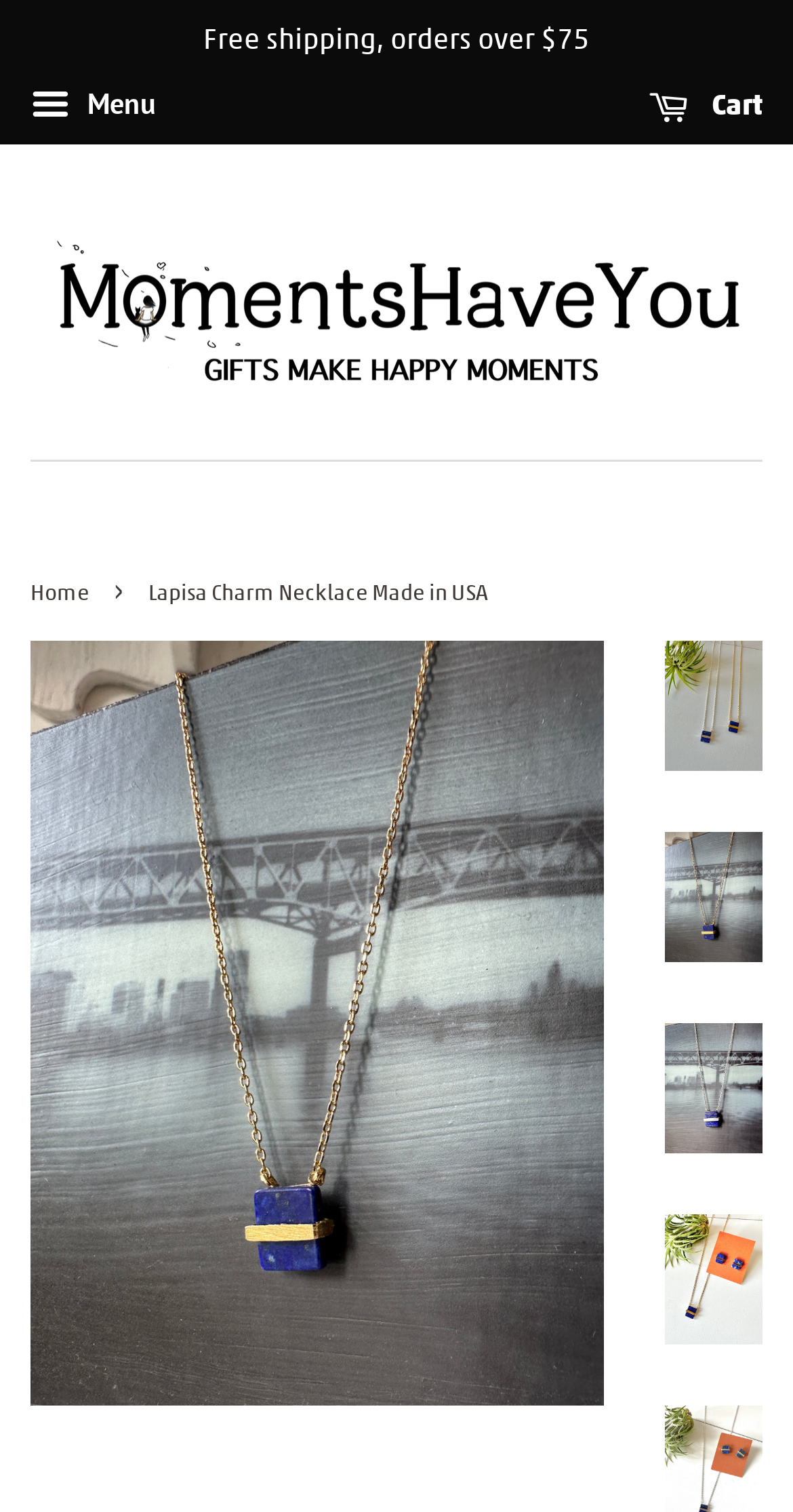How many images of the product are displayed?
Refer to the image and provide a concise answer in one word or phrase.

5